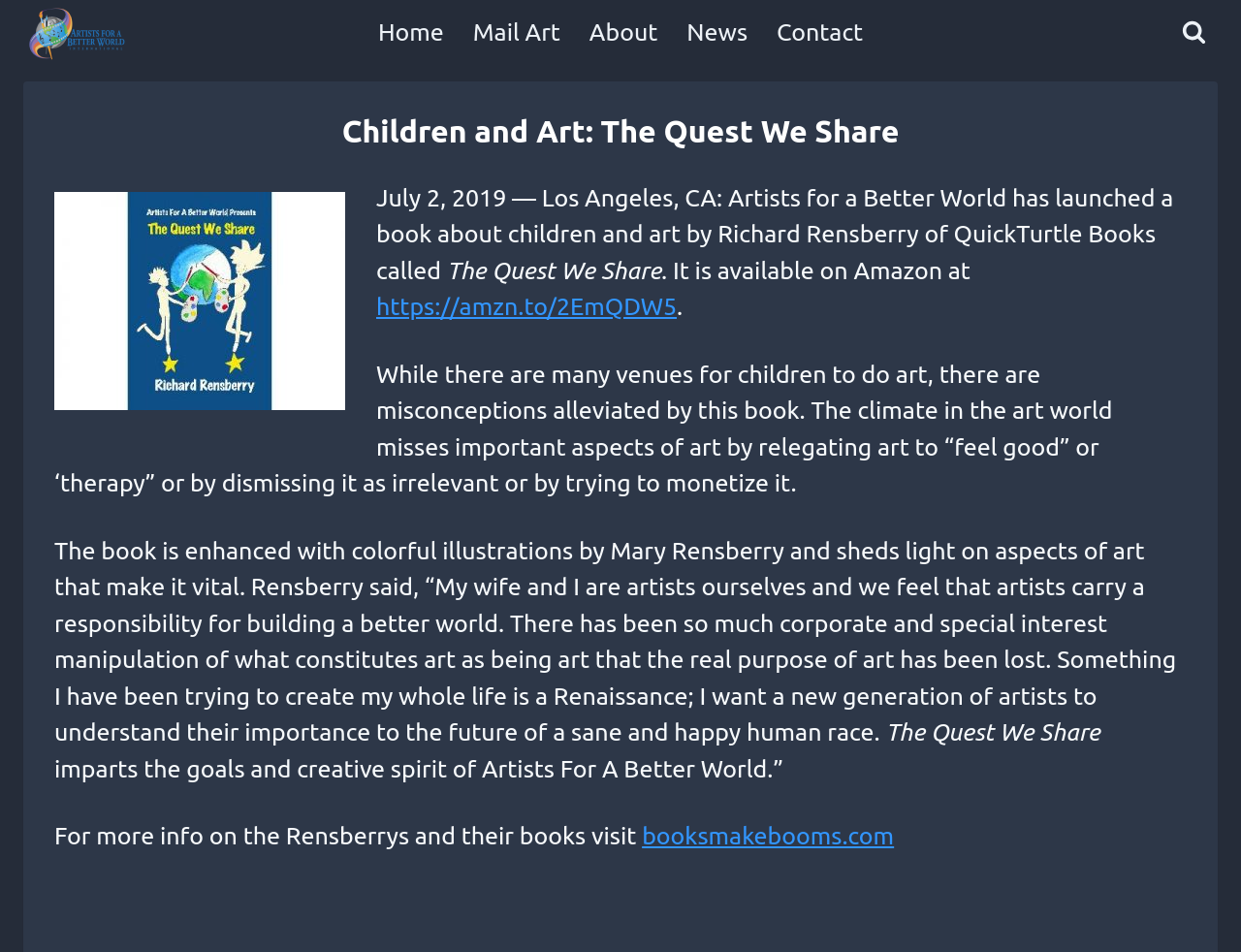Who is the author of the book?
Your answer should be a single word or phrase derived from the screenshot.

Richard Rensberry